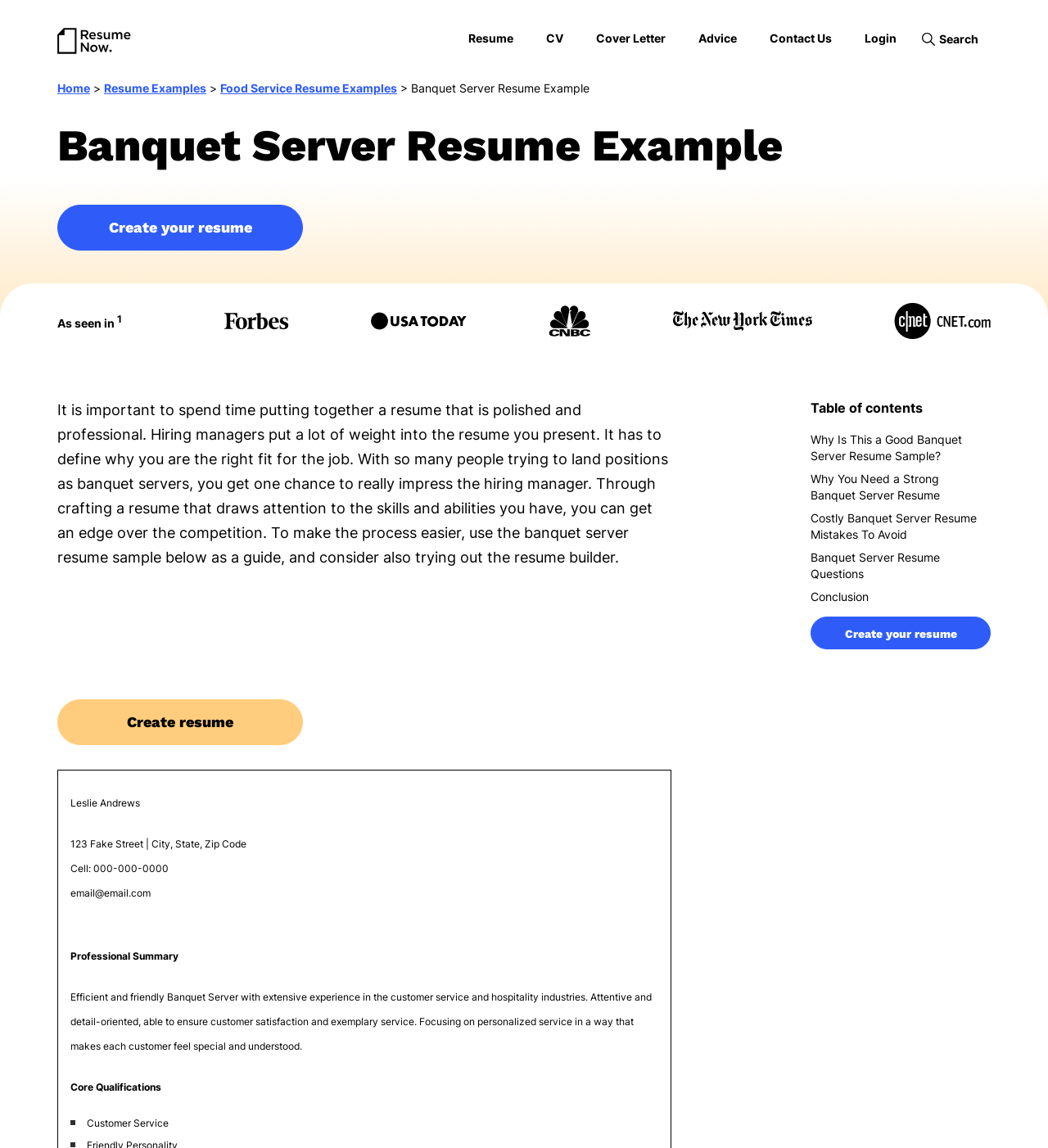Produce an extensive caption that describes everything on the webpage.

This webpage is a guide for creating a standout resume, specifically for a banquet server position. At the top left corner, there is a logo of "Resume Now Builder" accompanied by an image. Next to it, there are three generic elements labeled "Resume", "CV", and "Cover Letter". On the right side of the top section, there are four links: "Advice", "Contact Us", "Login", and a search bar with a magnifying glass icon.

Below the top section, there is a navigation bar with breadcrumbs, showing the path "Home > Resume Examples > Food Service Resume Examples > Banquet Server Resume Example". The main heading "Banquet Server Resume Example" is centered on the page.

On the left side, there is a call-to-action link "Create your resume" with a brief description and a list of company logos. Below it, there is a table of contents with five buttons: "Why Is This a Good Banquet Server Resume Sample?", "Why You Need a Strong Banquet Server Resume", "Costly Banquet Server Resume Mistakes To Avoid", "Banquet Server Resume Questions", and "Conclusion".

The main content of the page is a lengthy text that provides guidance on creating a polished and professional resume, highlighting the importance of showcasing skills and abilities to stand out from the competition. It also suggests using the provided banquet server resume sample as a guide and trying out the resume builder.

The sample resume is presented below, with a professional summary, core qualifications, and a list of skills, including customer service. The resume belongs to Leslie Andrews, with contact information and a brief description of her experience and qualifications as a banquet server.

At the bottom right corner, there is a button labeled "Top" with an arrow icon, allowing users to quickly scroll back to the top of the page.